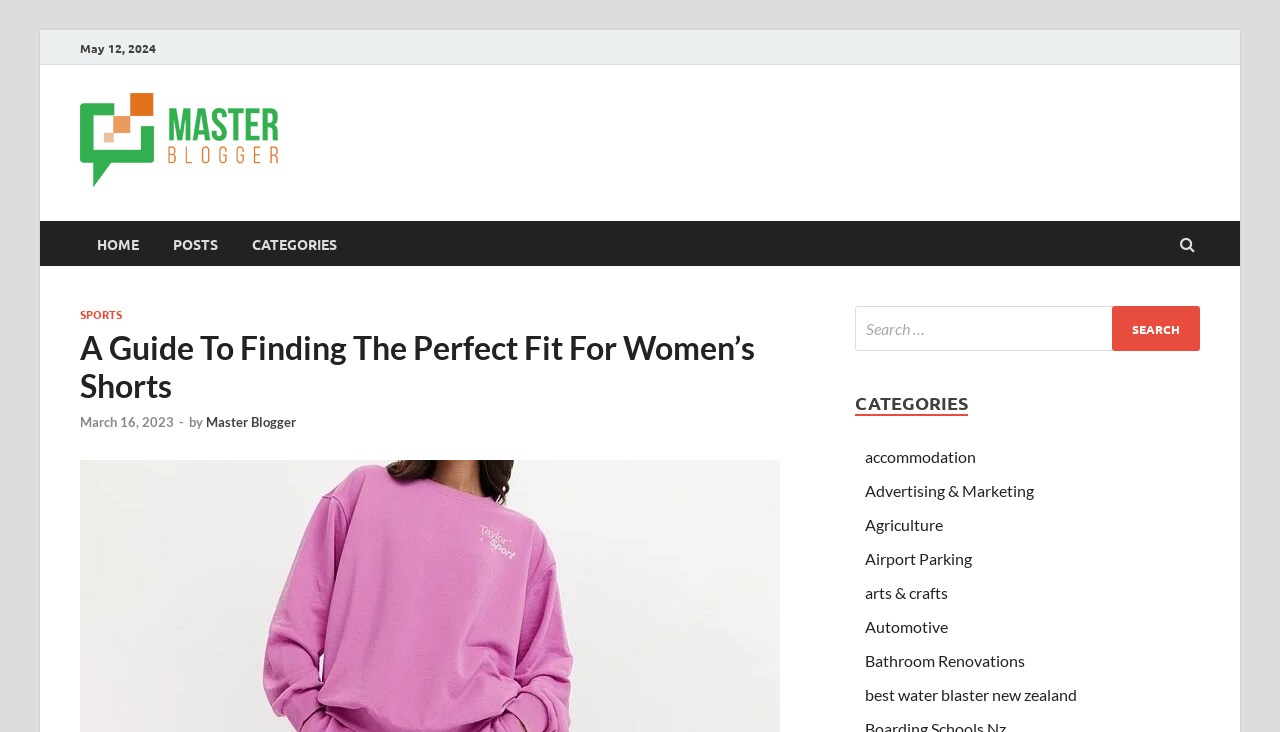What is the category of 'Airport Parking'?
Analyze the screenshot and provide a detailed answer to the question.

I found the category of 'Airport Parking' by looking at the link element with the text 'Airport Parking' which is located under the heading 'CATEGORIES'.